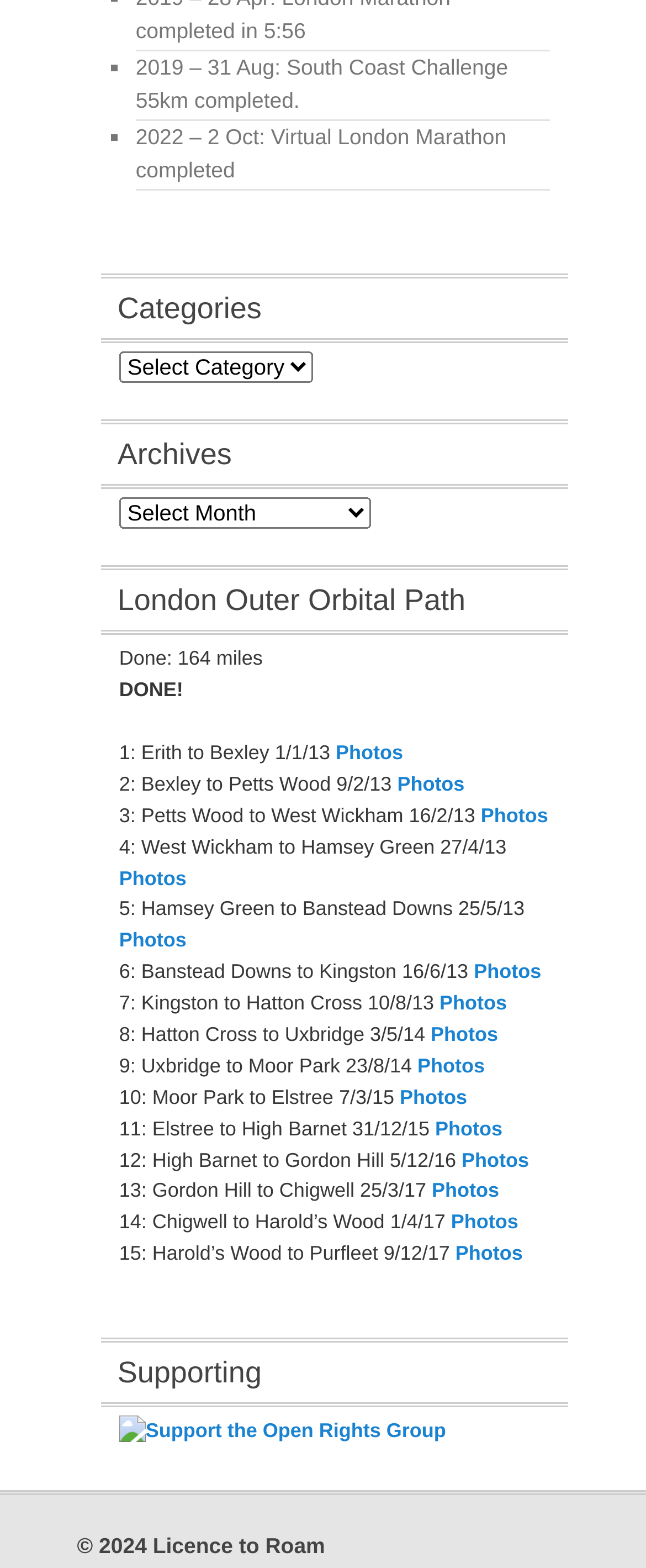Using the provided element description, identify the bounding box coordinates as (top-left x, top-left y, bottom-right x, bottom-right y). Ensure all values are between 0 and 1. Description: title="Support ORG"

[0.184, 0.904, 0.69, 0.919]